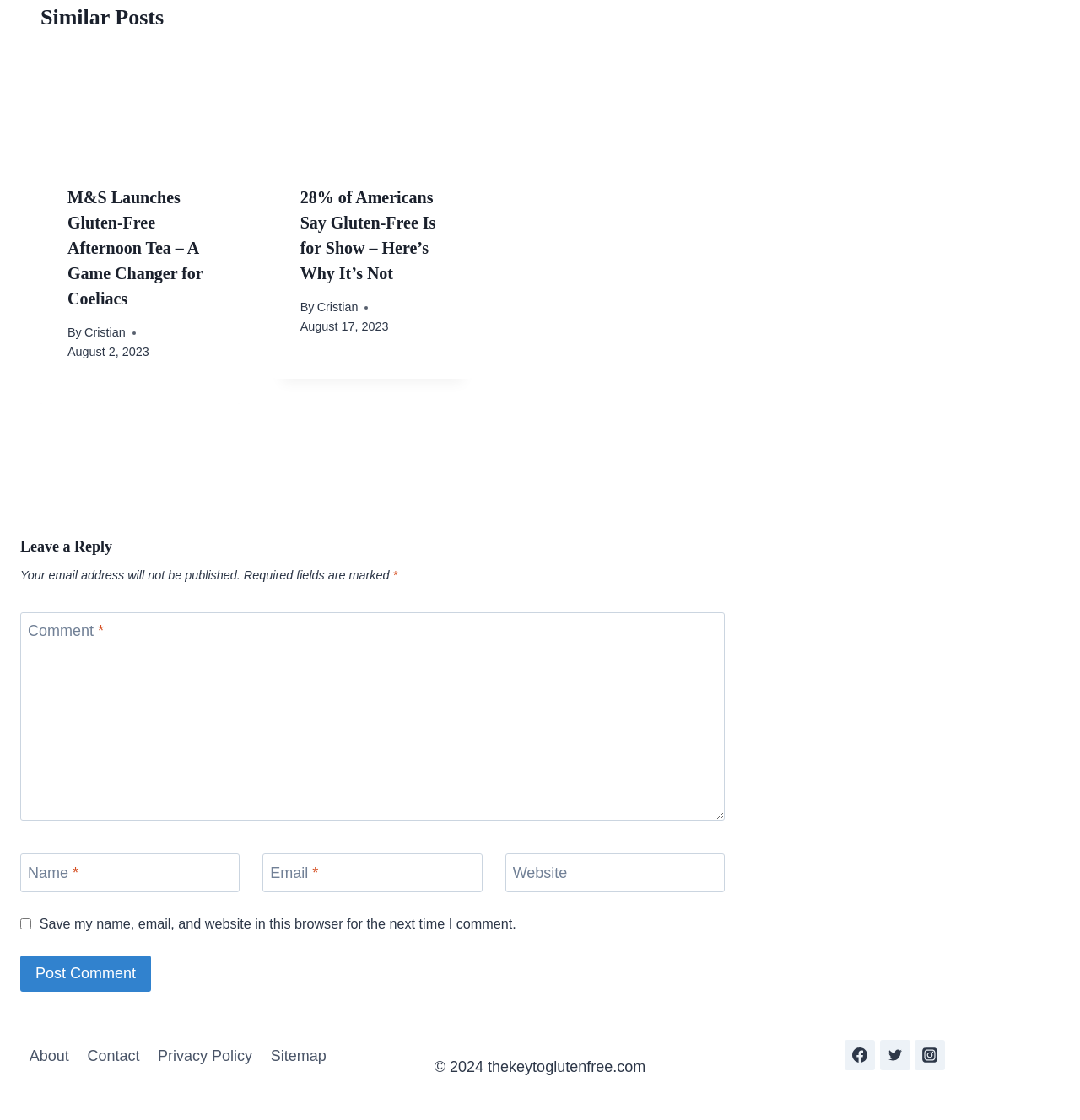Return the bounding box coordinates of the UI element that corresponds to this description: "Contact". The coordinates must be given as four float numbers in the range of 0 and 1, [left, top, right, bottom].

[0.072, 0.928, 0.138, 0.958]